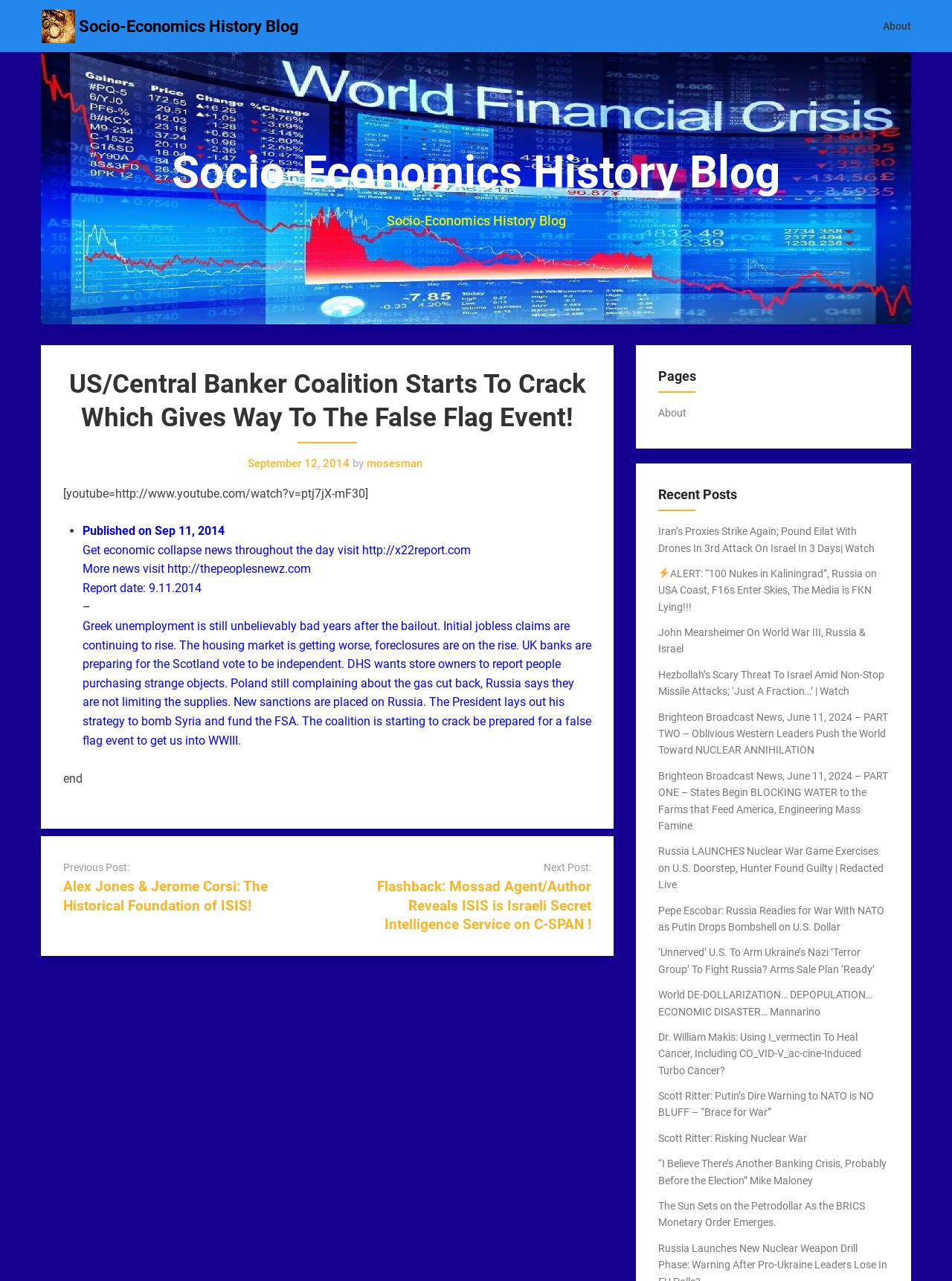Write an elaborate caption that captures the essence of the webpage.

This webpage is a blog post from the Socio-Economics History Blog, with a title "US/Central Banker Coalition Starts To Crack Which Gives Way To The False Flag Event!" The page has a navigation menu at the top with links to "About" and other sections. Below the navigation menu, there is a large image that spans almost the entire width of the page.

The main content of the page is an article with a heading that matches the title of the page. The article has a publication date of September 12, 2014, and is attributed to an author named "mosesman". The article contains a YouTube video link and a list of bullet points with news summaries.

Below the article, there is a section for post navigation, with links to previous and next posts. The previous post is titled "Alex Jones & Jerome Corsi: The Historical Foundation of ISIS!", and the next post is titled "Flashback: Mossad Agent/Author Reveals ISIS is Israeli Secret Intelligence Service on C-SPAN!".

On the right-hand side of the page, there is a sidebar with several sections. The first section is titled "Pages" and has a link to the "About" page. The second section is titled "Recent Posts" and lists several recent articles with links. The articles have titles such as "Iran’s Proxies Strike Again; Pound Eilat With Drones In 3rd Attack On Israel In 3 Days| Watch" and "Pepe Escobar: Russia Readies for War With NATO as Putin Drops Bombshell on U.S. Dollar". Some of the article titles have icons or emojis next to them.